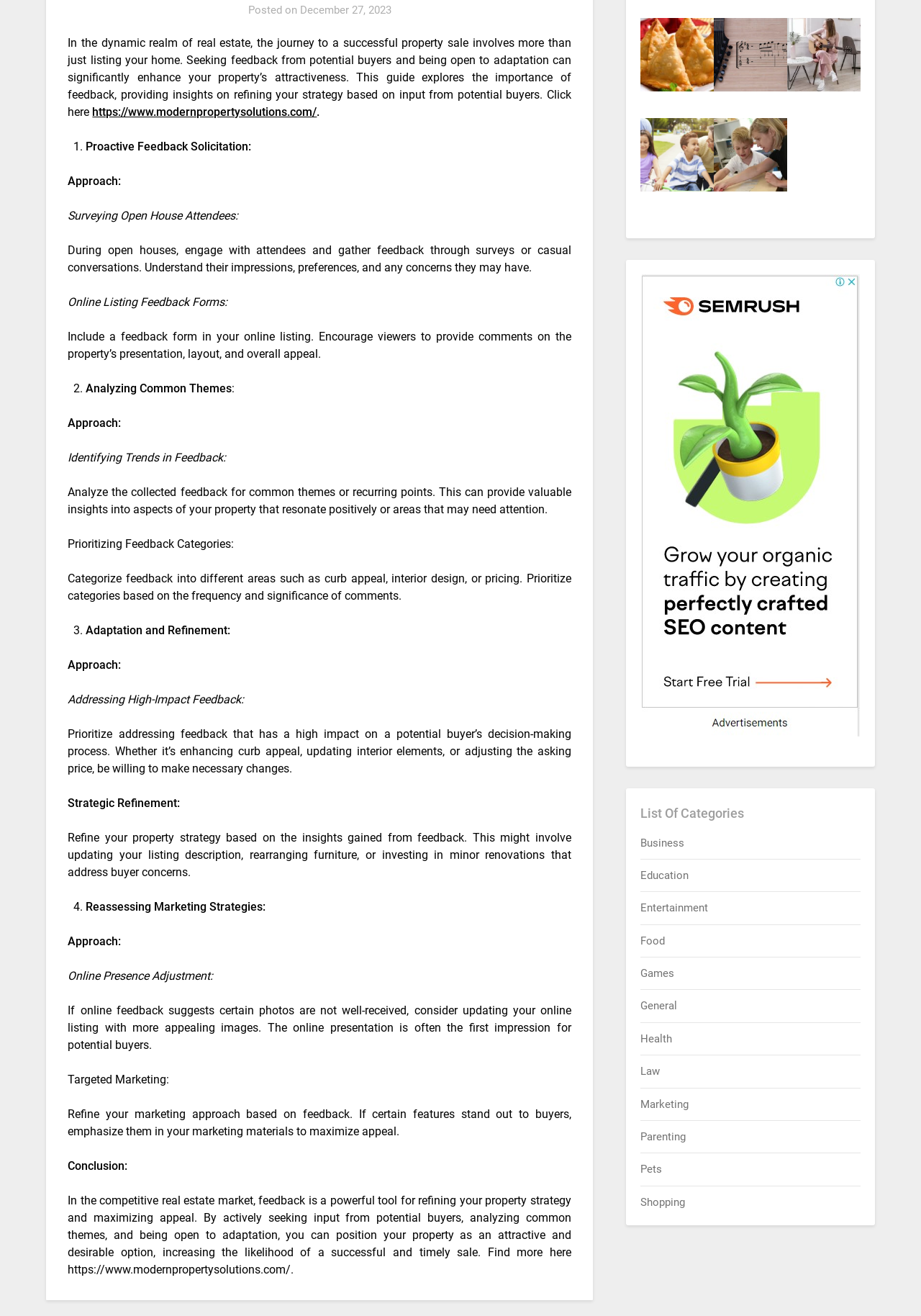Given the element description "alt="Guide To Guitar"", identify the bounding box of the corresponding UI element.

[0.855, 0.062, 0.934, 0.072]